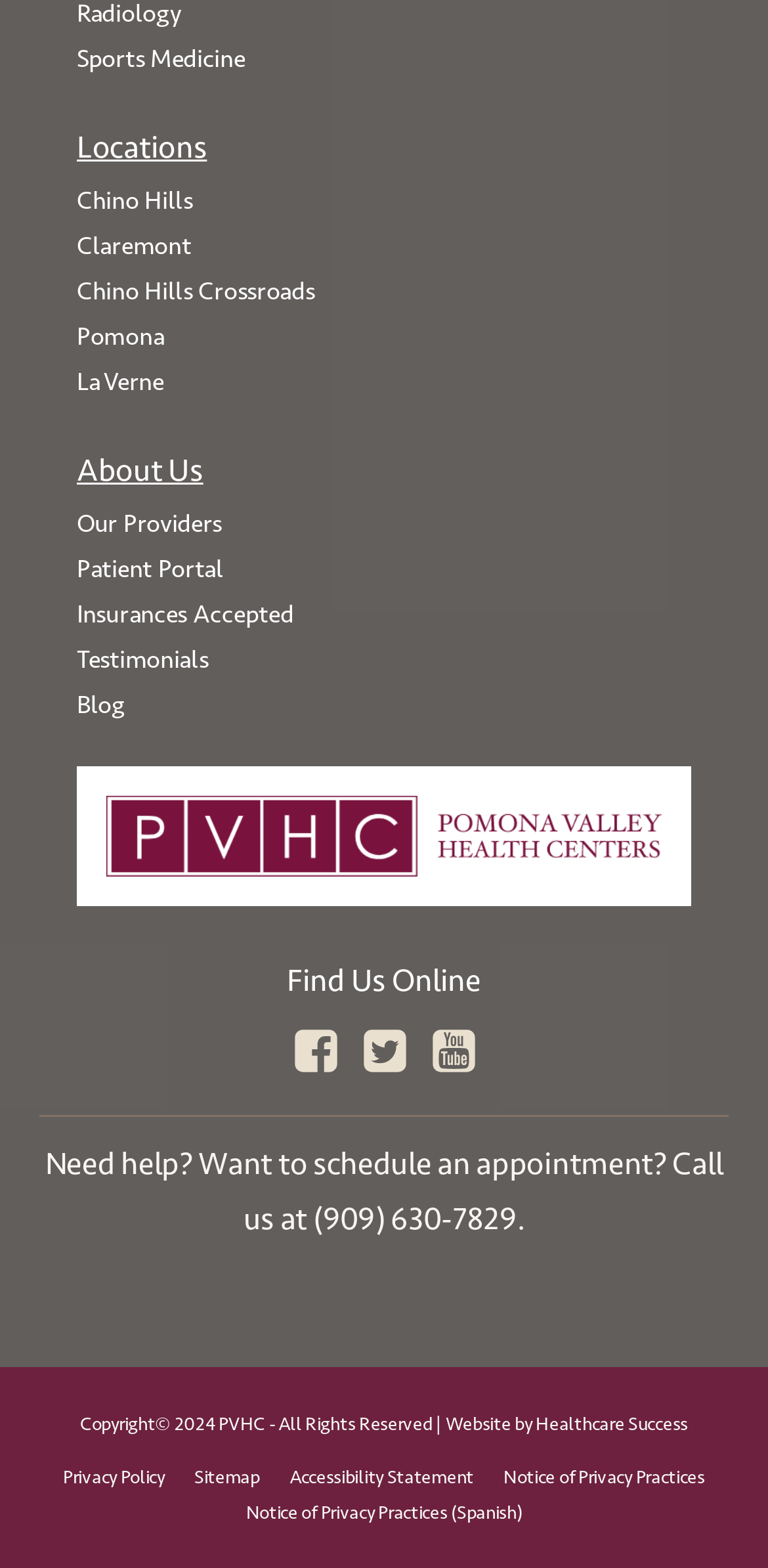Determine the bounding box coordinates in the format (top-left x, top-left y, bottom-right x, bottom-right y). Ensure all values are floating point numbers between 0 and 1. Identify the bounding box of the UI element described by: About Us

[0.1, 0.283, 0.265, 0.319]